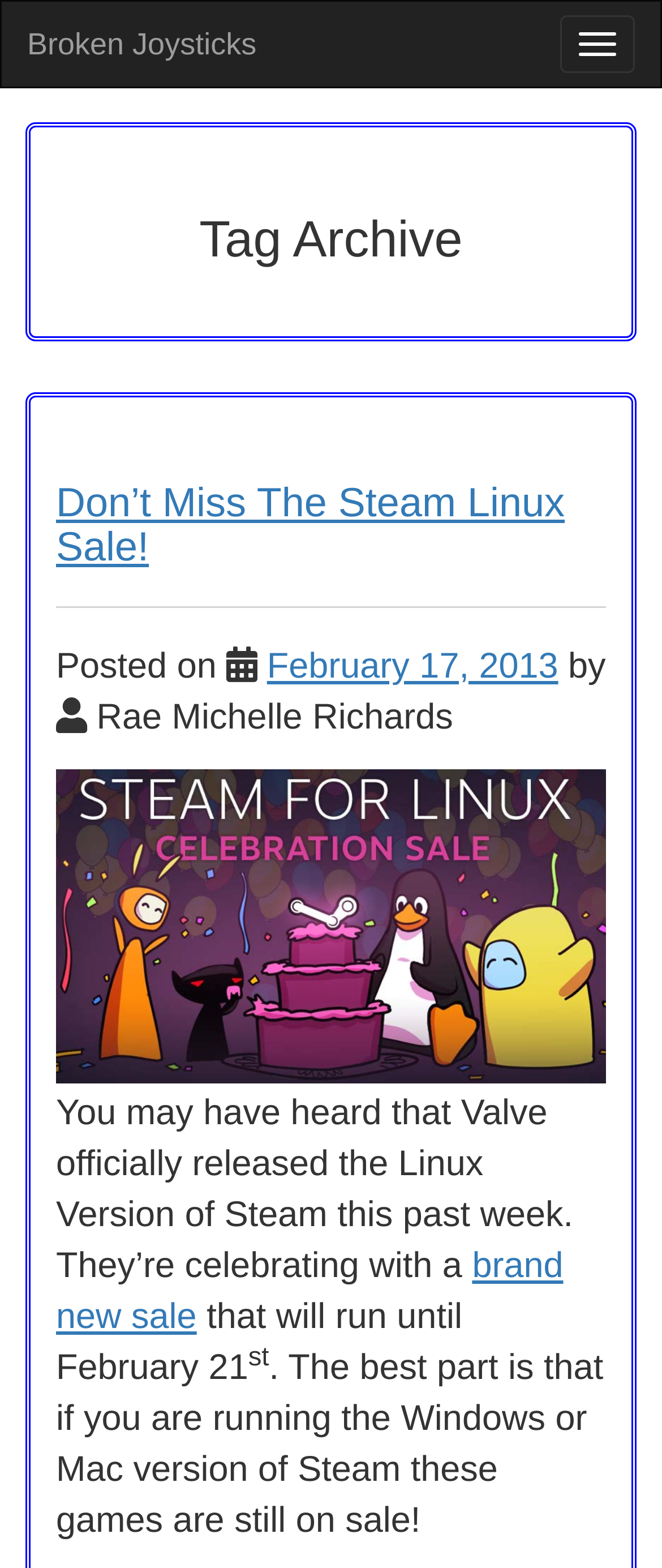Answer succinctly with a single word or phrase:
What is the title of the first article?

Don’t Miss The Steam Linux Sale!